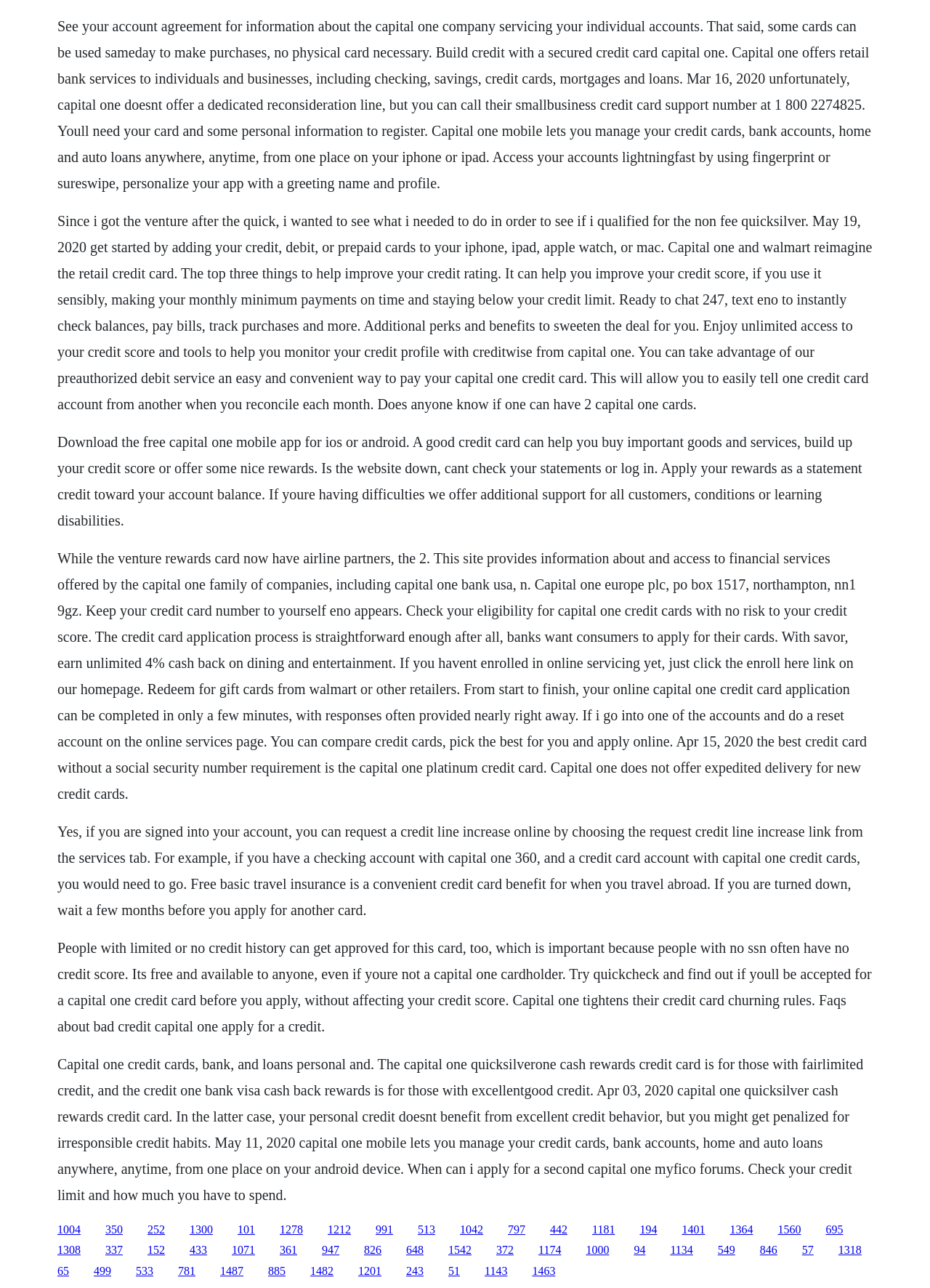Please identify the bounding box coordinates of the area I need to click to accomplish the following instruction: "Click the 'Capital one credit cards, bank, and loans personal and' link".

[0.062, 0.82, 0.928, 0.934]